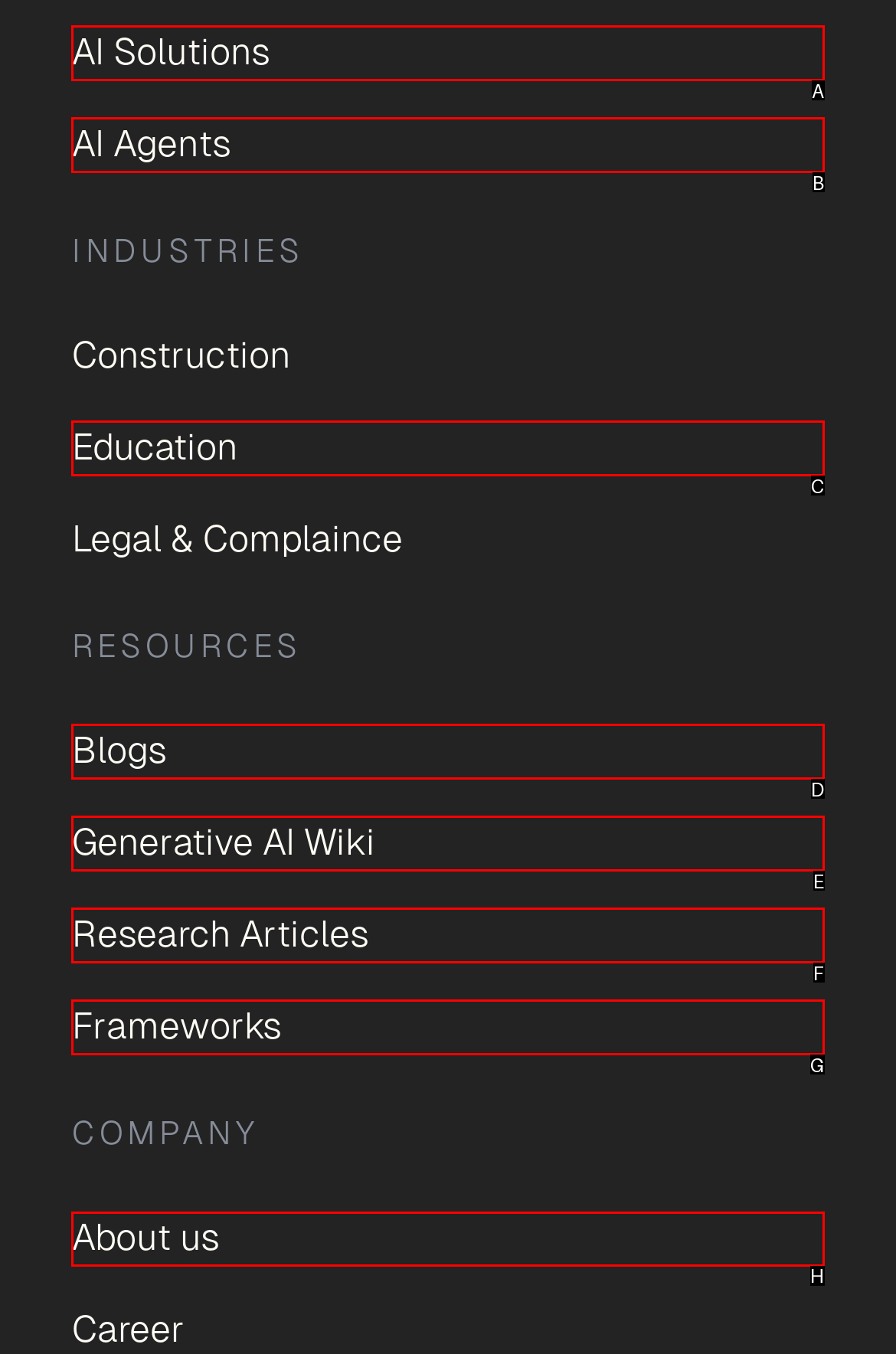Choose the letter of the element that should be clicked to complete the task: Learn about the company
Answer with the letter from the possible choices.

H